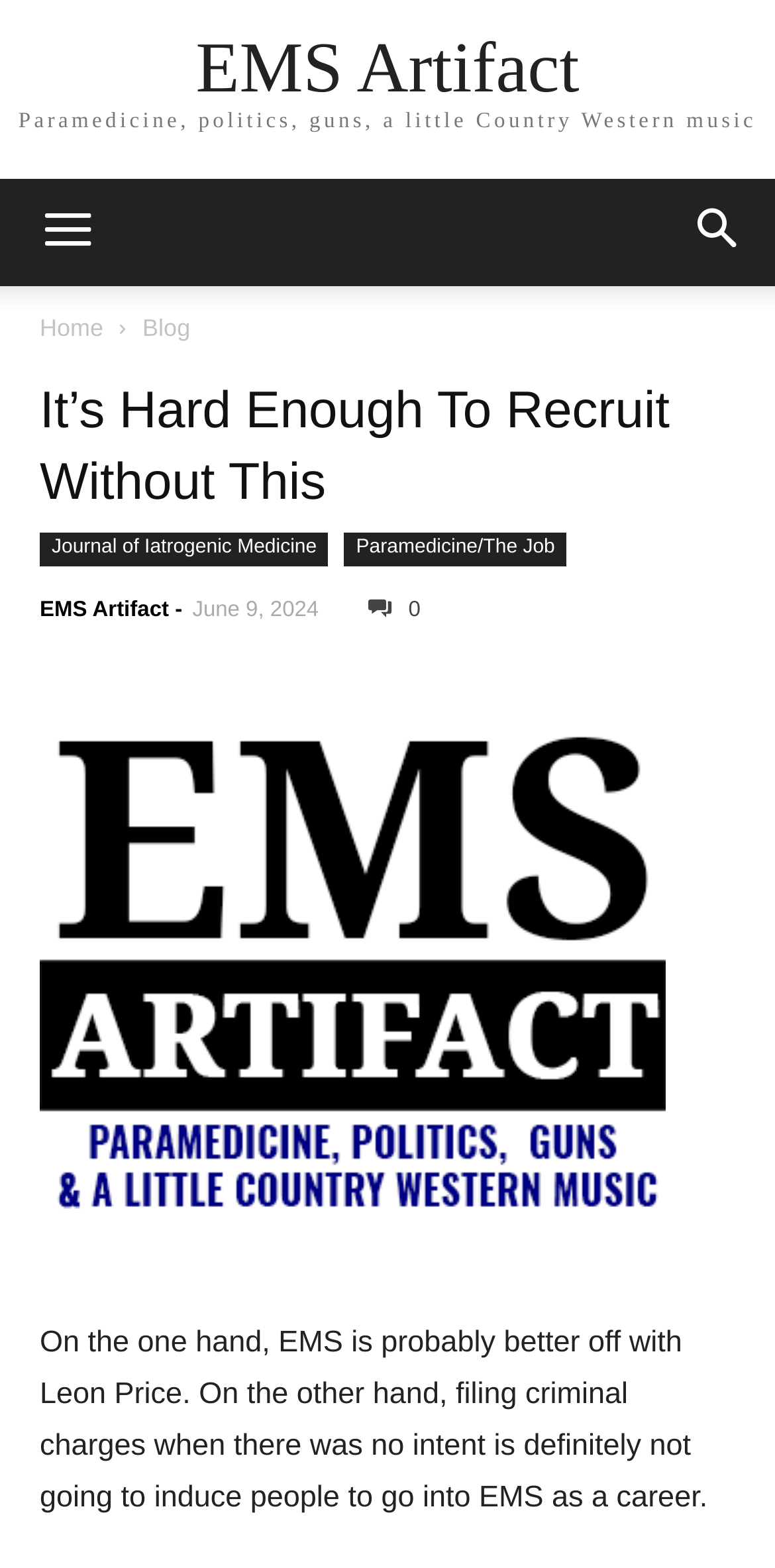Using the element description provided, determine the bounding box coordinates in the format (top-left x, top-left y, bottom-right x, bottom-right y). Ensure that all values are floating point numbers between 0 and 1. Element description: EMS Artifact

[0.253, 0.02, 0.747, 0.066]